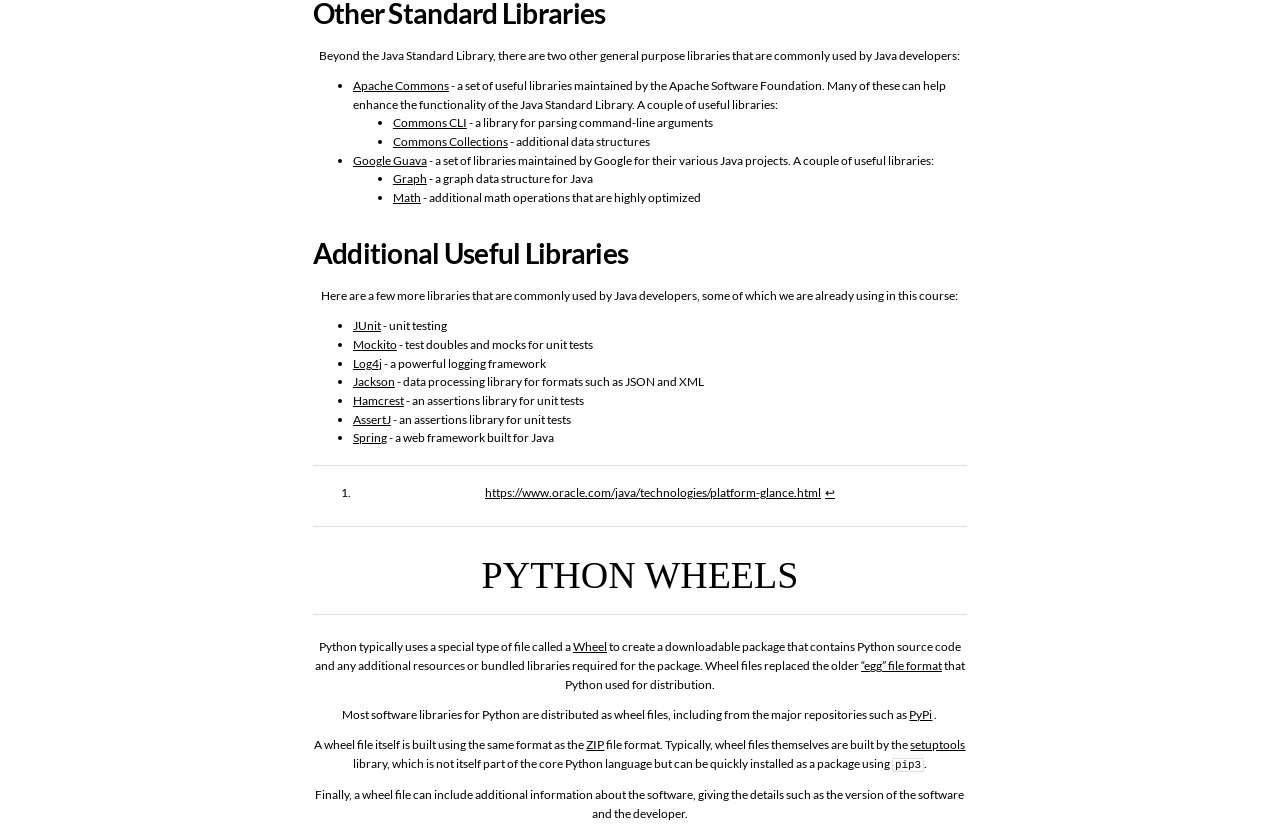Predict the bounding box coordinates for the UI element described as: "“egg” file format". The coordinates should be four float numbers between 0 and 1, presented as [left, top, right, bottom].

[0.673, 0.785, 0.736, 0.803]